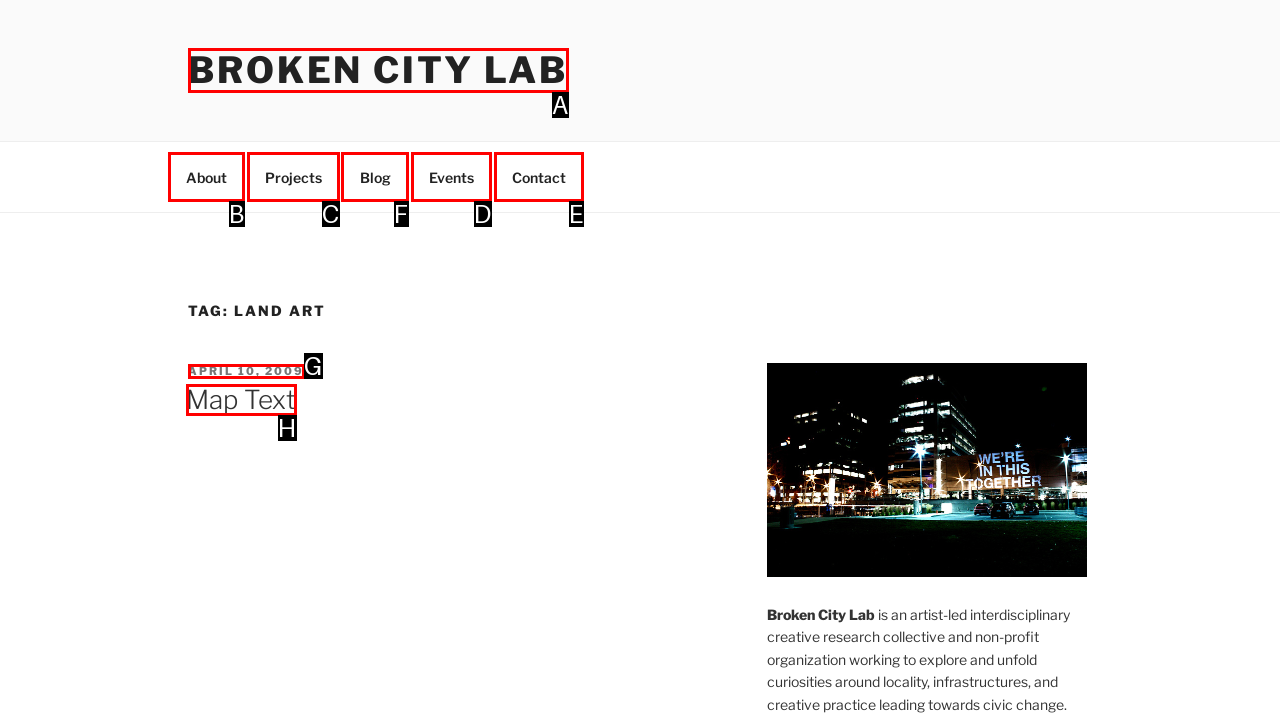Tell me which one HTML element I should click to complete the following task: Click on the Home link Answer with the option's letter from the given choices directly.

None